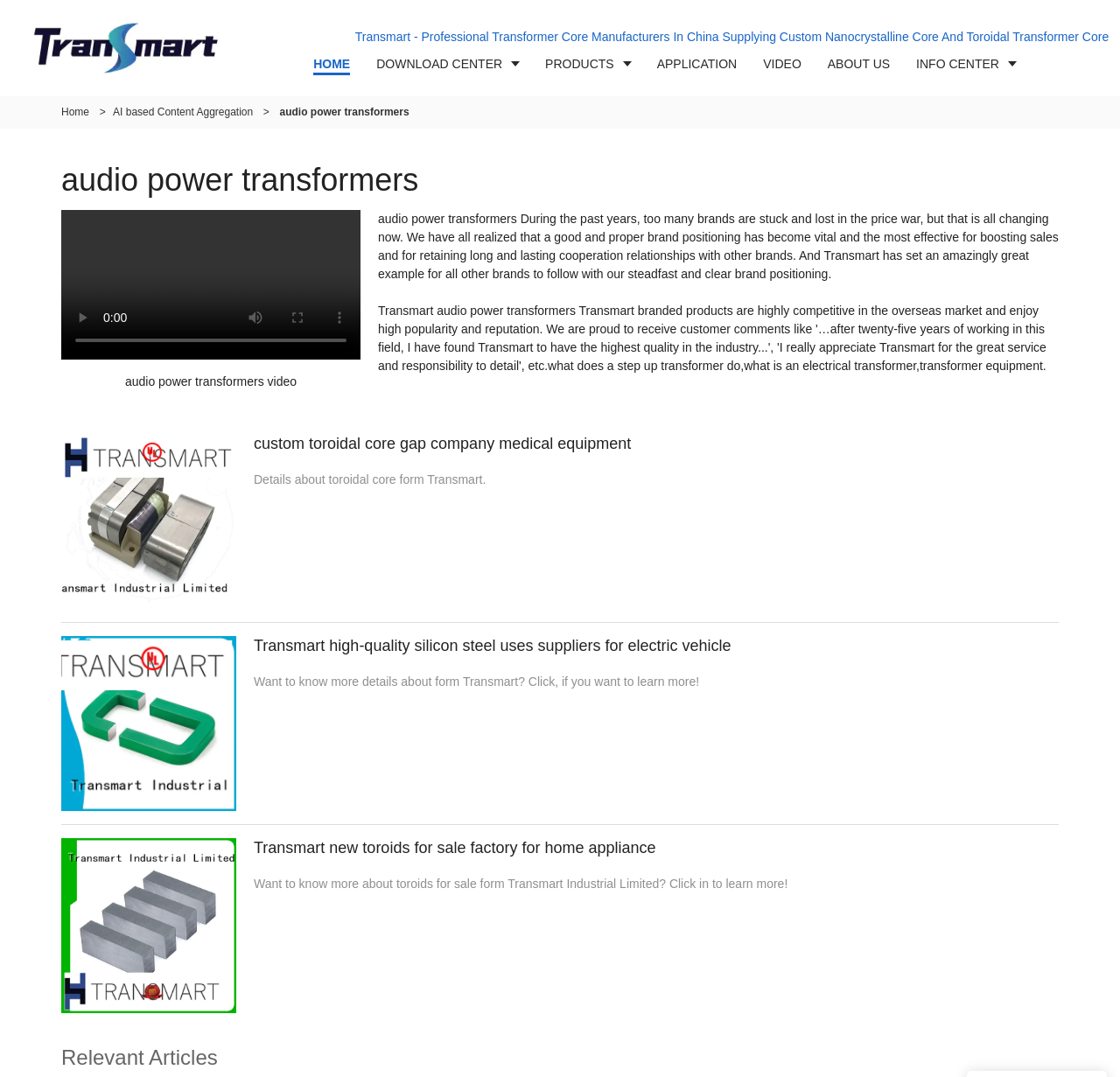How many links are available in the main navigation menu?
Analyze the image and deliver a detailed answer to the question.

The main navigation menu has links to 'HOME', 'DOWNLOAD CENTER', 'PRODUCTS', 'APPLICATION', 'VIDEO', and 'ABOUT US', which totals 6 links.